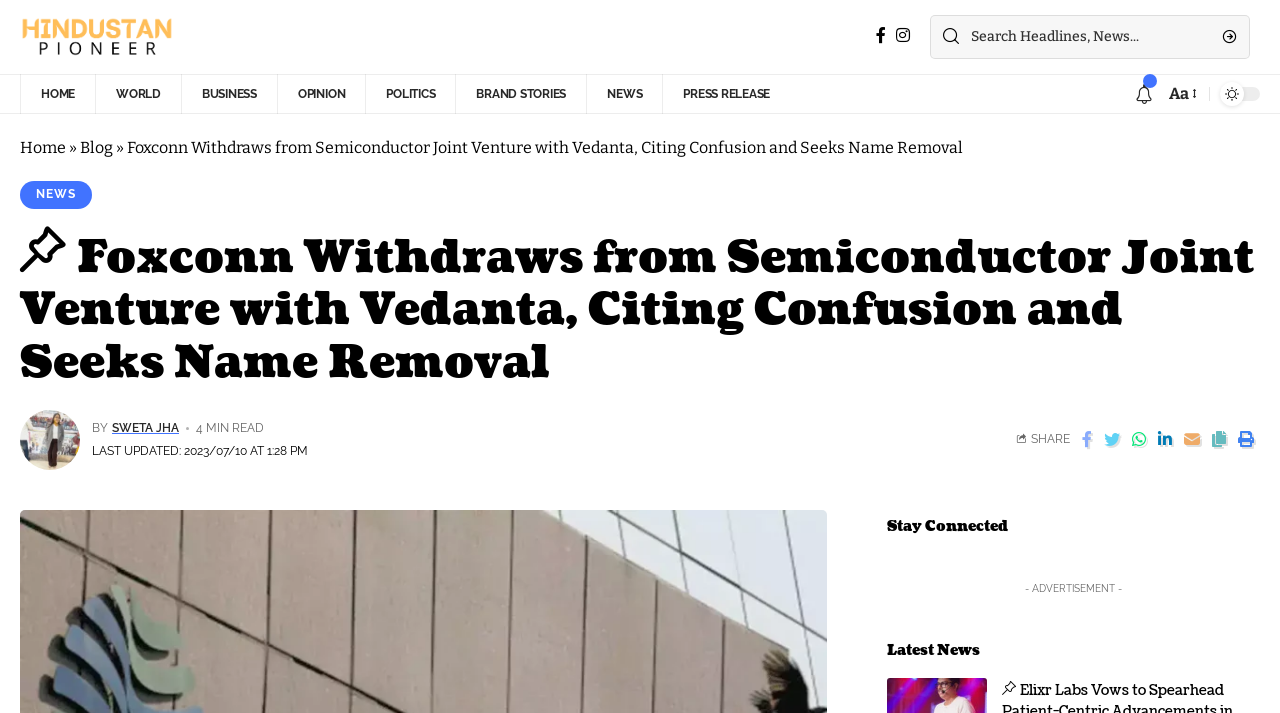Please determine the bounding box coordinates, formatted as (top-left x, top-left y, bottom-right x, bottom-right y), with all values as floating point numbers between 0 and 1. Identify the bounding box of the region described as: name="s" placeholder="Search Headlines, News..."

[0.759, 0.022, 0.945, 0.081]